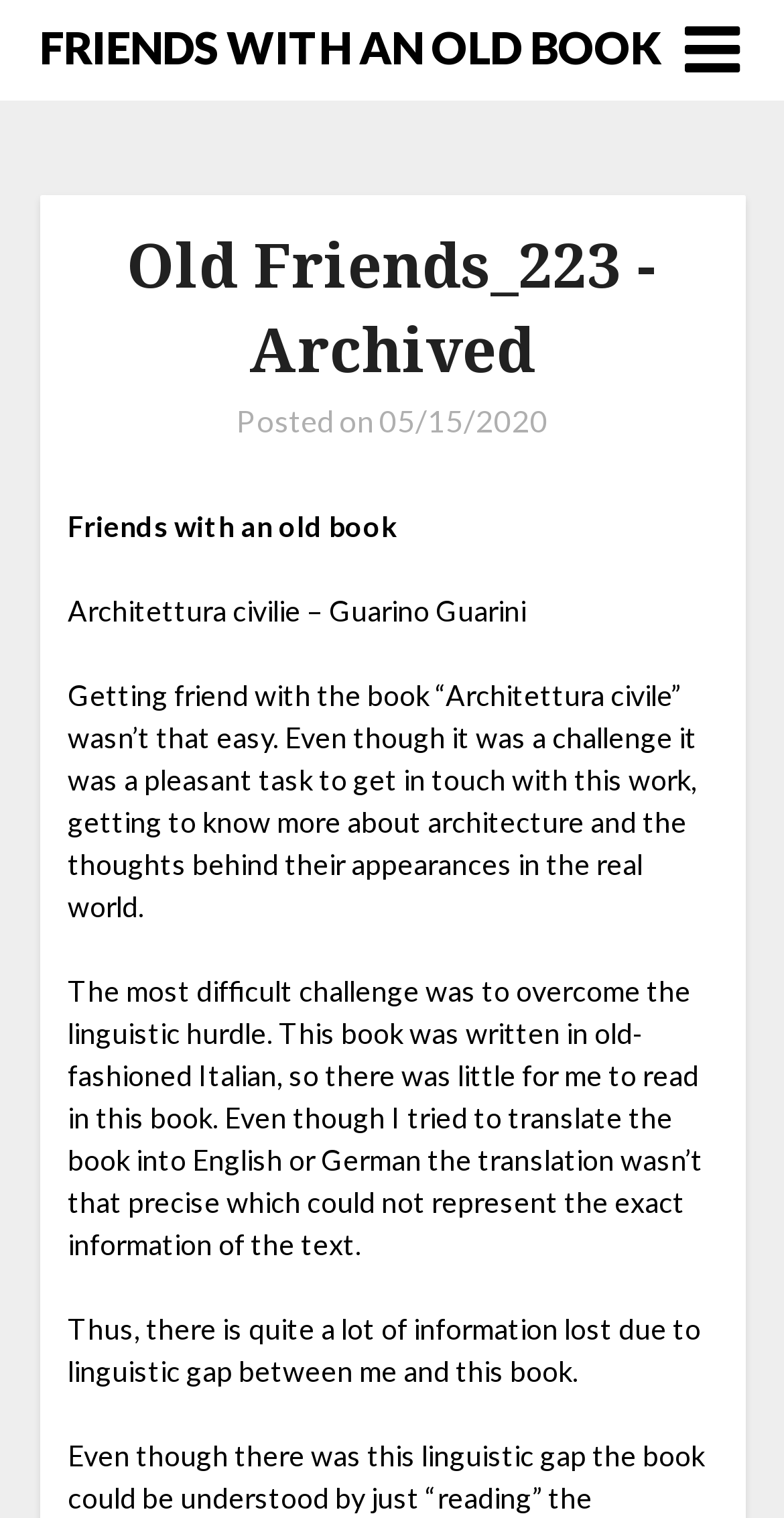Given the description of the UI element: "FRIENDS WITH AN OLD BOOK", predict the bounding box coordinates in the form of [left, top, right, bottom], with each value being a float between 0 and 1.

[0.05, 0.008, 0.842, 0.055]